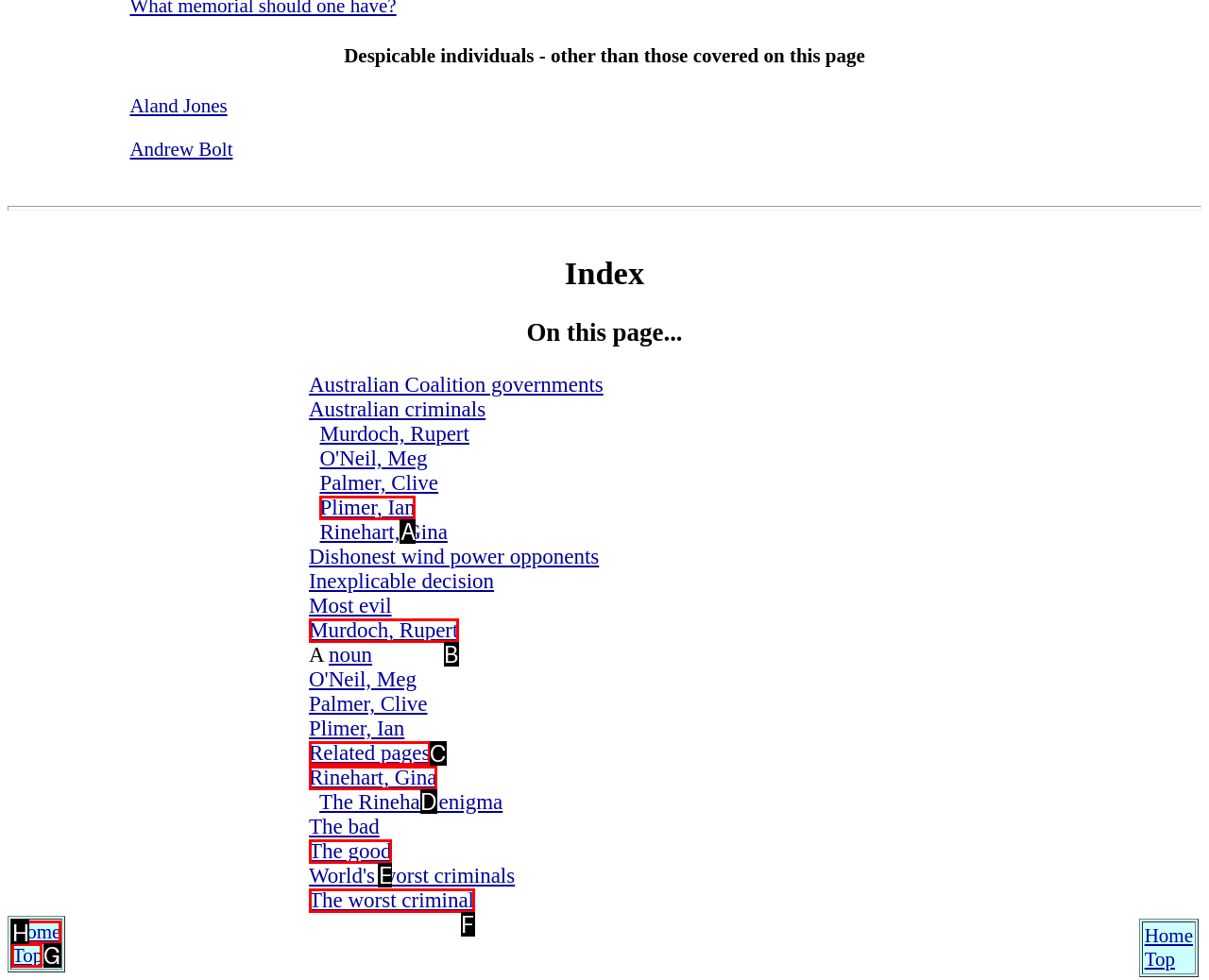Point out the correct UI element to click to carry out this instruction: Go to 'Top'
Answer with the letter of the chosen option from the provided choices directly.

H